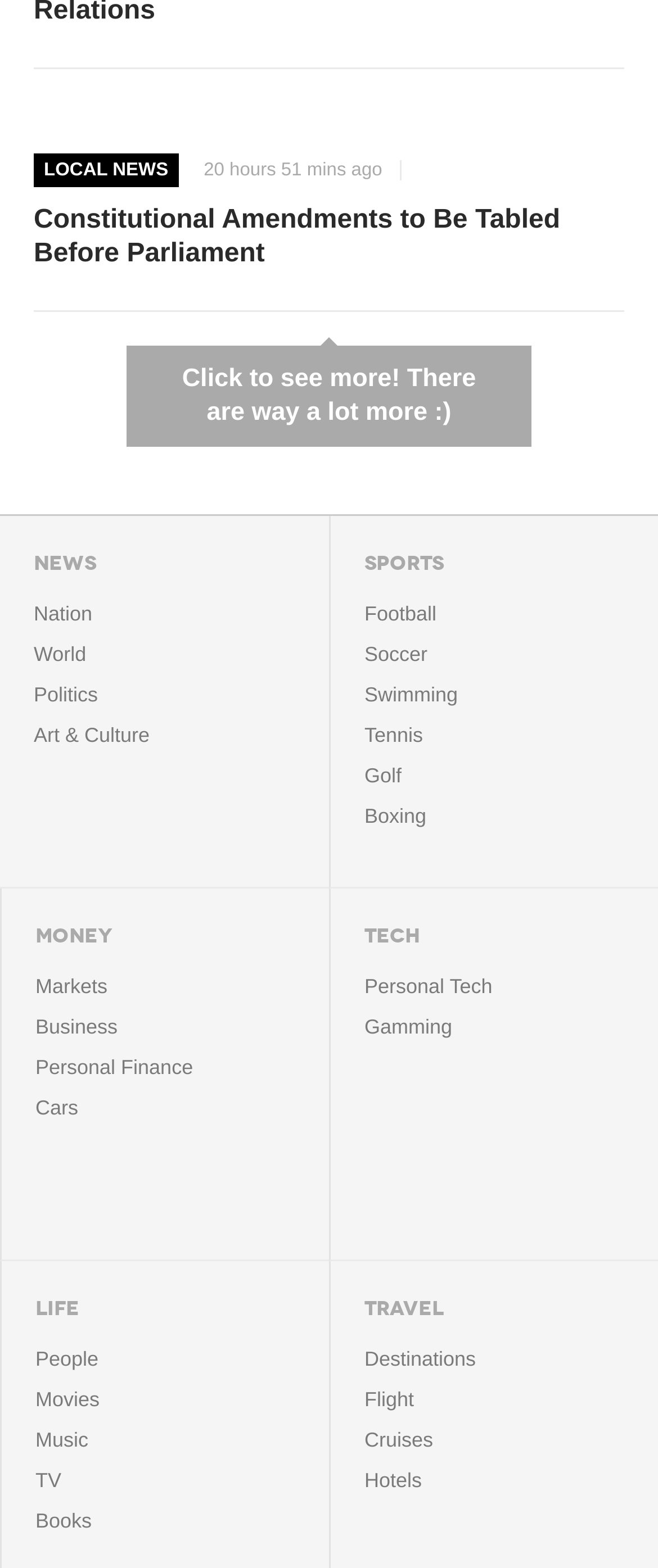What is the main topic of the article?
Please provide a single word or phrase based on the screenshot.

Constitutional Amendments